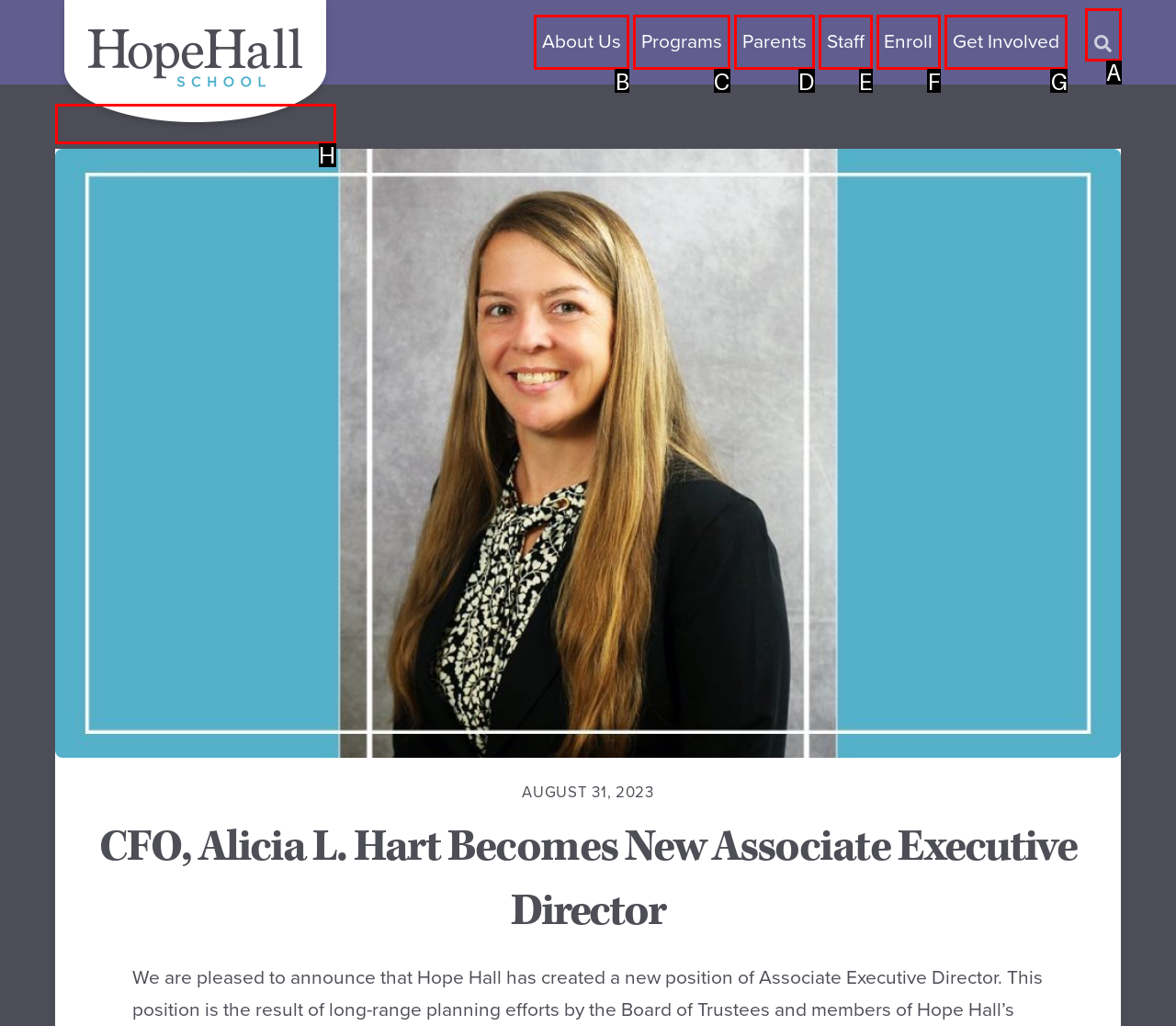Select the HTML element that matches the description: Get Involved. Provide the letter of the chosen option as your answer.

G